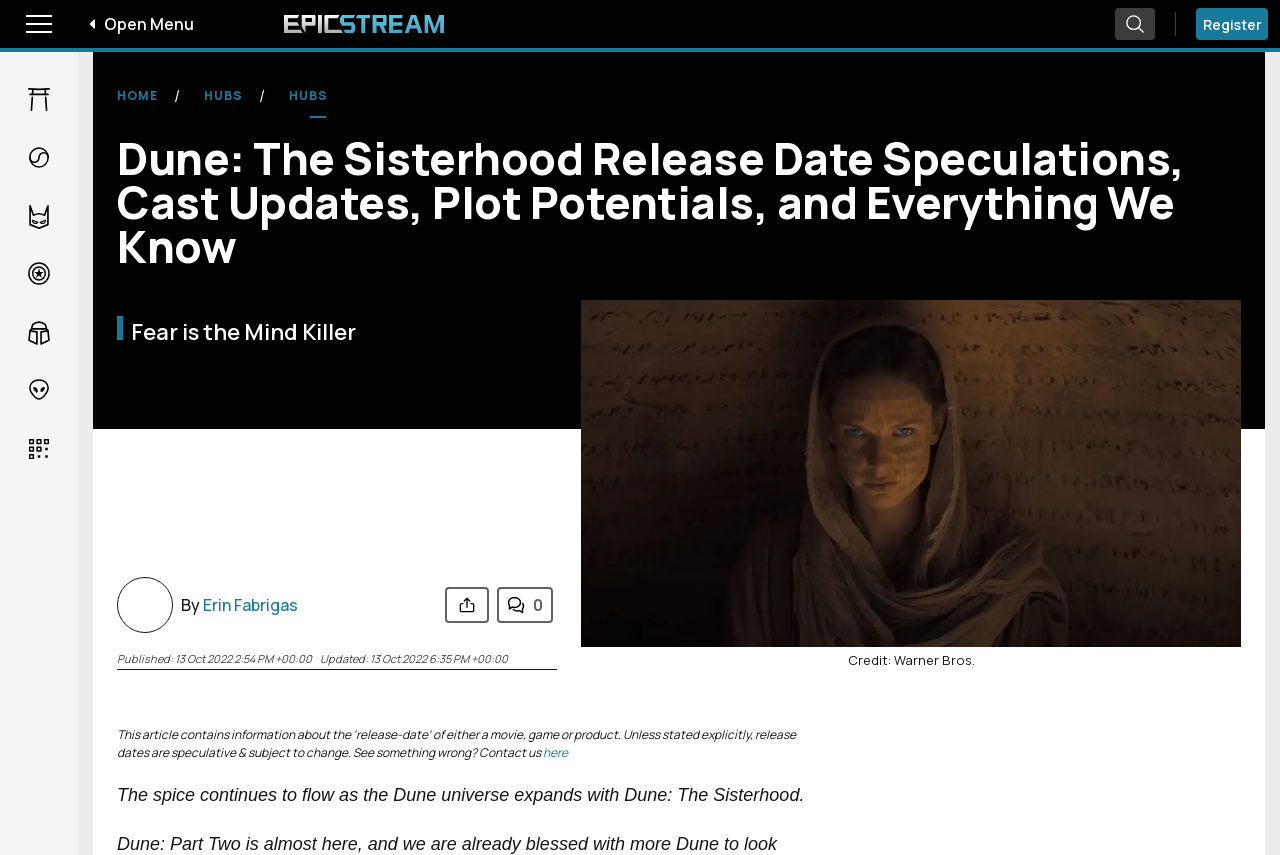Please find and give the text of the main heading on the webpage.

Dune: The Sisterhood Release Date Speculations, Cast Updates, Plot Potentials, and Everything We Know